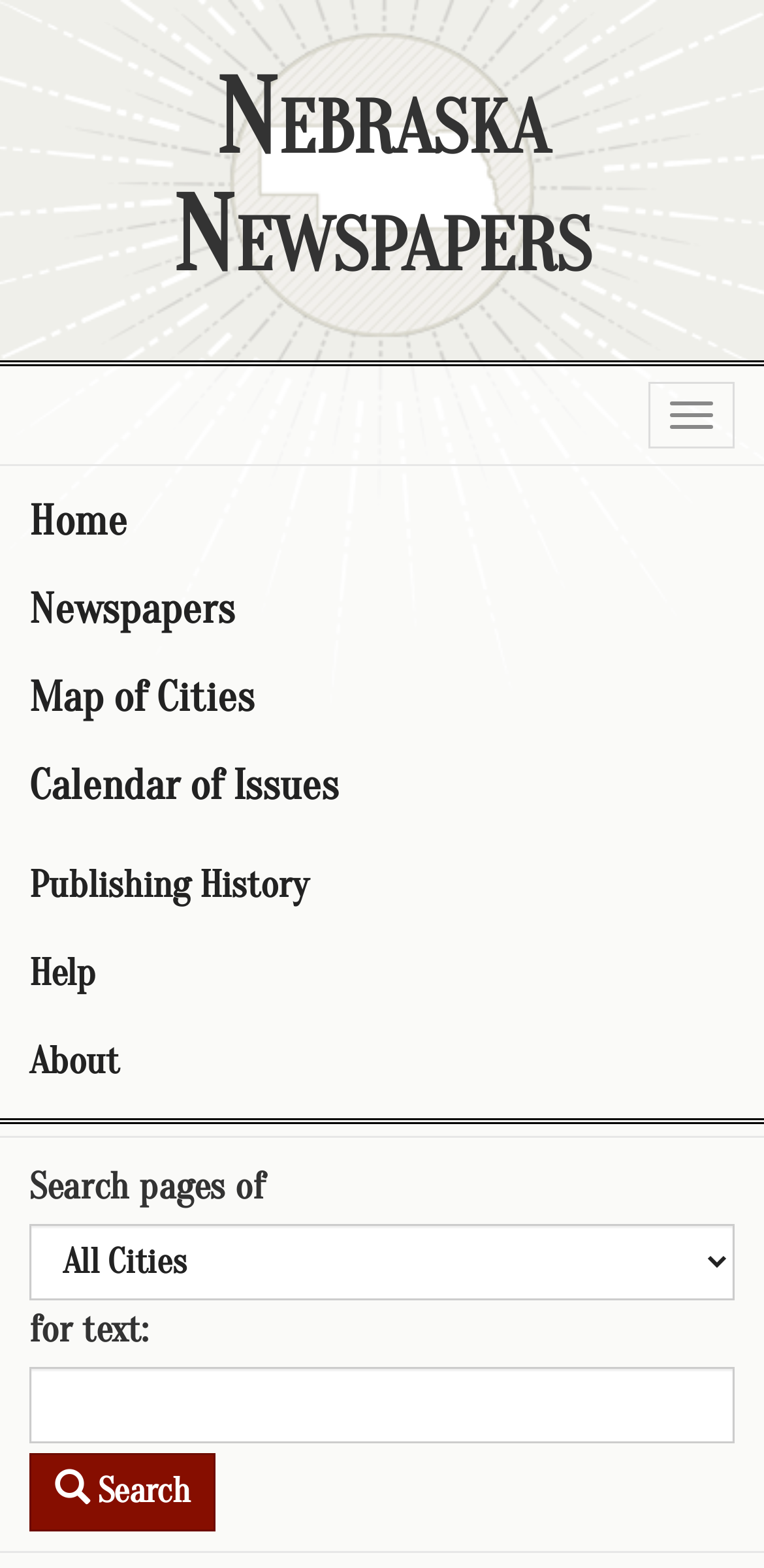What is the minimum number of clicks required to perform a search?
From the image, provide a succinct answer in one word or a short phrase.

2